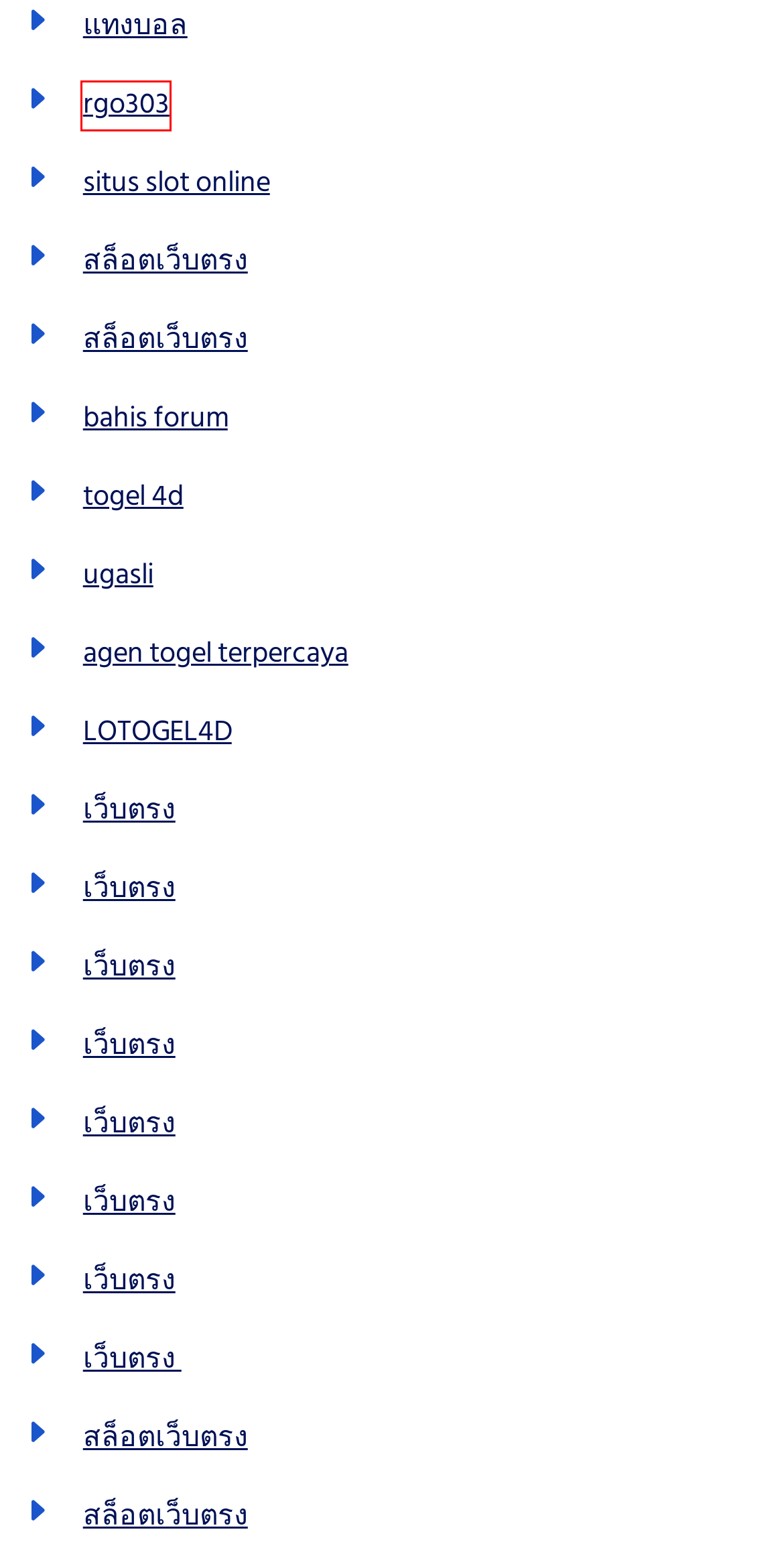You are provided with a screenshot of a webpage highlighting a UI element with a red bounding box. Choose the most suitable webpage description that matches the new page after clicking the element in the bounding box. Here are the candidates:
A. สล็อตเว็บตรง เว็บสล็อต แตกง่าย FAFA168 ฝากถอน ทรูวอเลท ไม่มีขั้นต่ำ
B. RGO303: Tempat Link Daftar Game Online Server Banten Terbaru
C. PASUKANJITU > AGEN TOGEL ONLINE TERPERCAYA
D. What Your Customers Really Think About Your Forex trading? – katiekellerphotography
E. Forum Bahis - Bahis Forum - Bahis Forumu
F. Aconabikh – Asociación para la conservación de aves y la bio diversidad Koepecke's Hermit
G. สล็อตเว็บตรง ไม่ผ่านเอเย่นต์ ไม่มีขั้นต่ำ
H. AGEN89 - Daftar Situs Game Online Gacor Terpercaya Gampang Menang

B